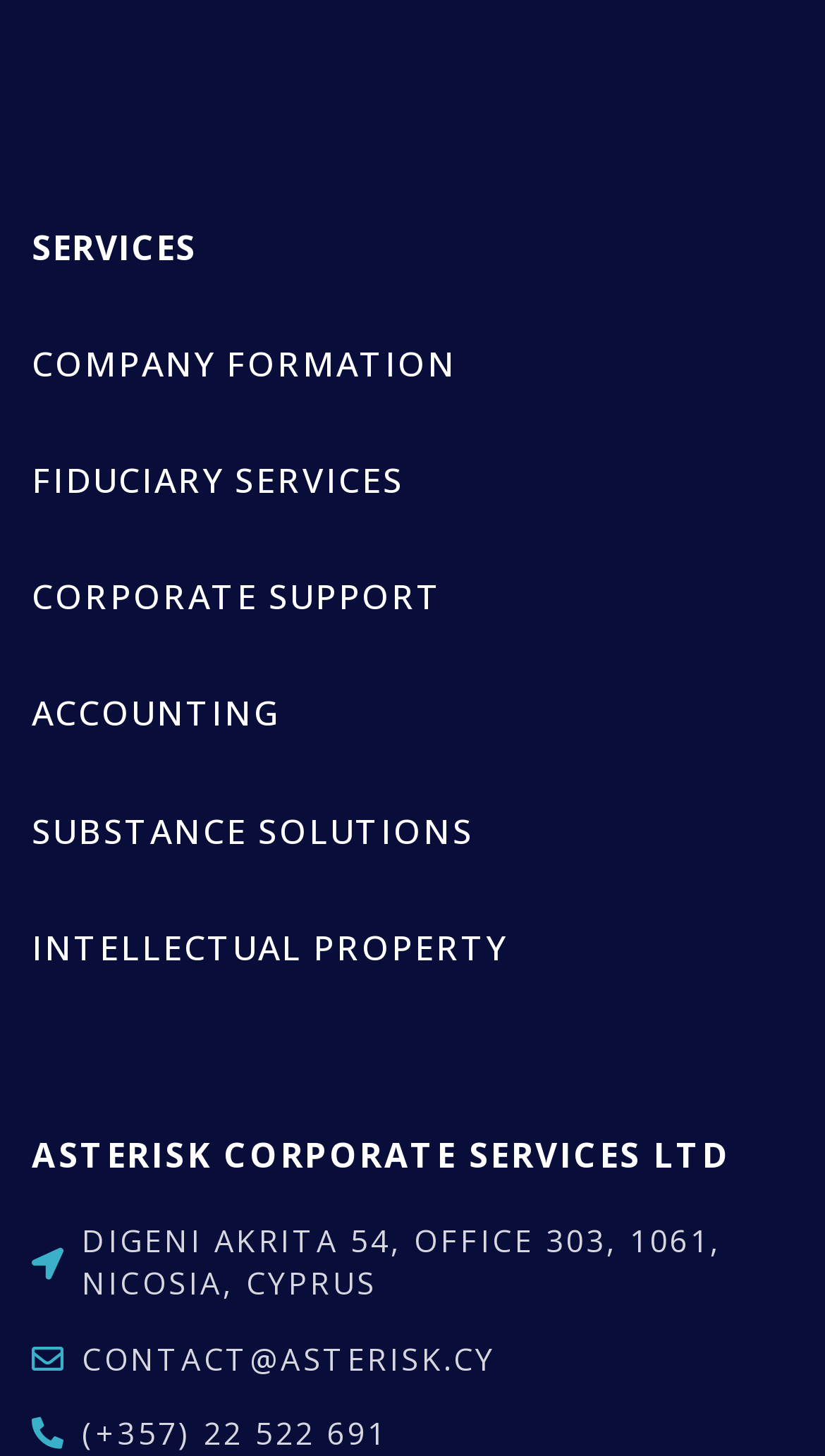Determine the bounding box coordinates of the clickable element to complete this instruction: "Visit CORPORATE SUPPORT". Provide the coordinates in the format of four float numbers between 0 and 1, [left, top, right, bottom].

[0.038, 0.394, 0.536, 0.426]